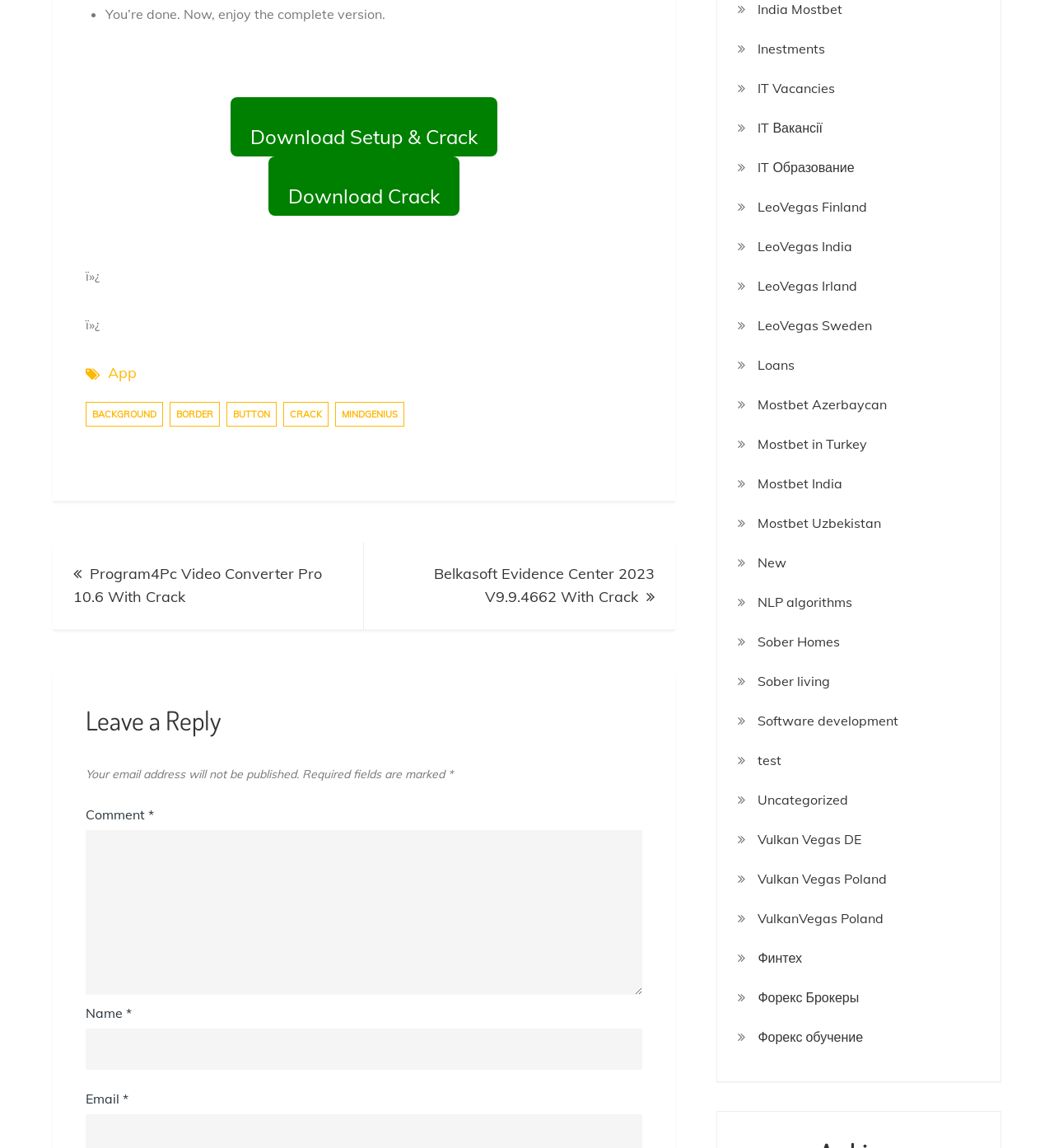Find the bounding box coordinates of the element to click in order to complete the given instruction: "Download Setup & Crack."

[0.219, 0.085, 0.472, 0.136]